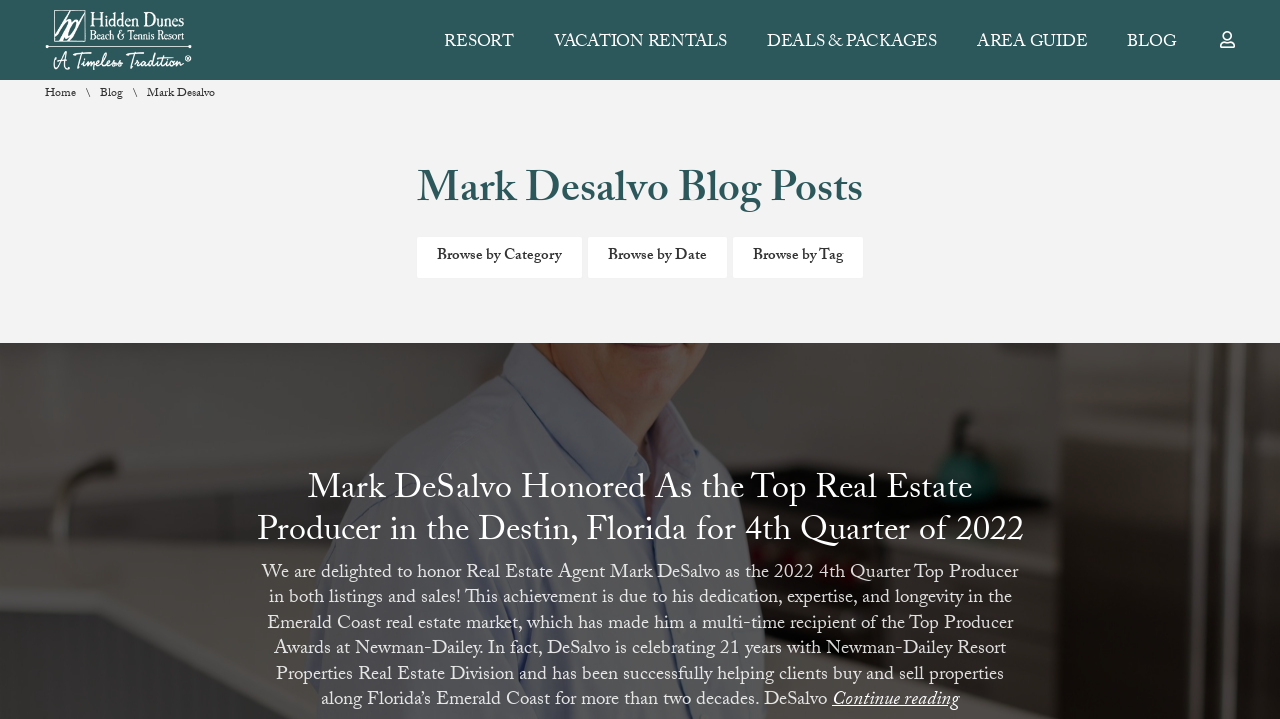Please find and generate the text of the main heading on the webpage.

Mark Desalvo Blog Posts